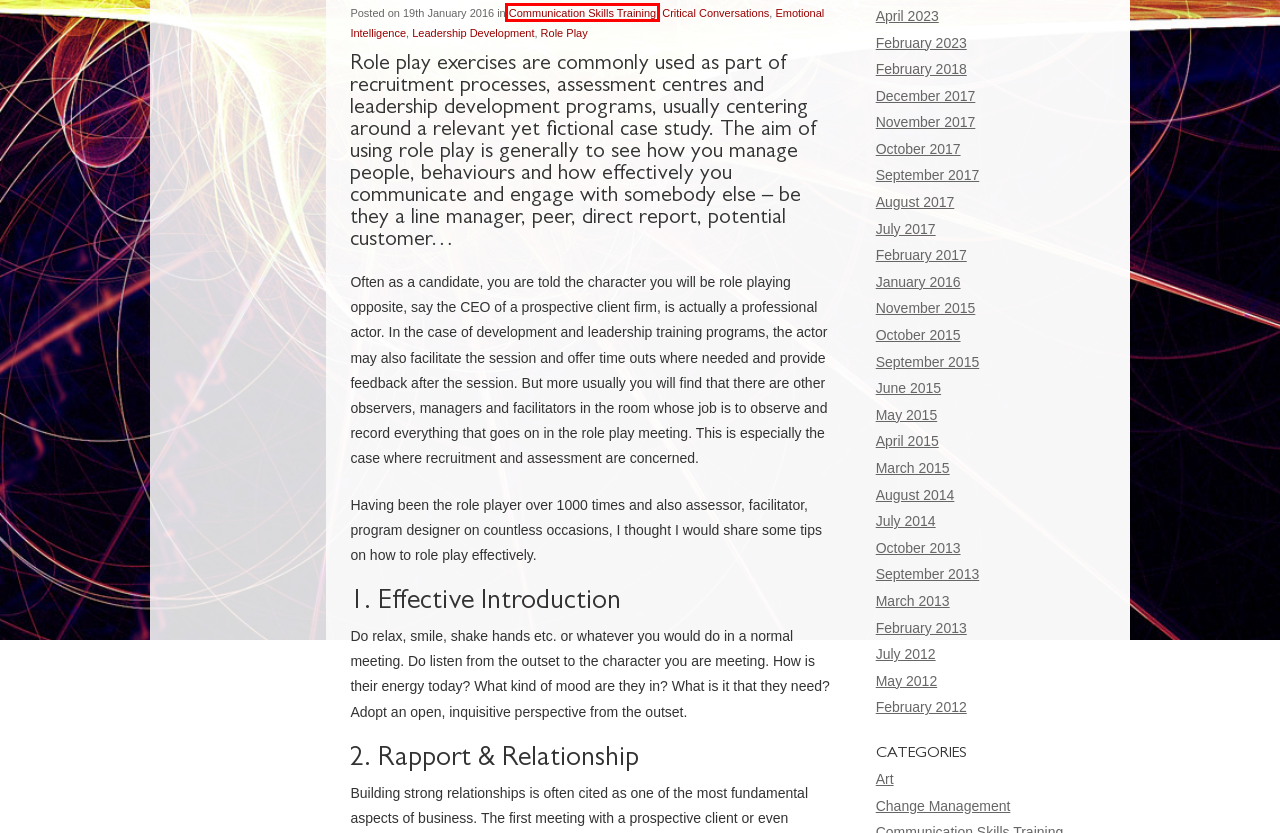Given a screenshot of a webpage featuring a red bounding box, identify the best matching webpage description for the new page after the element within the red box is clicked. Here are the options:
A. September 2013 - Dynamic Presenting
B. Communication Skills Training Archives - Dynamic Presenting
C. May 2015 - Dynamic Presenting
D. October 2013 - Dynamic Presenting
E. July 2012 - Dynamic Presenting
F. February 2018 - Dynamic Presenting
G. March 2013 - Dynamic Presenting
H. Change Management Archives - Dynamic Presenting

B